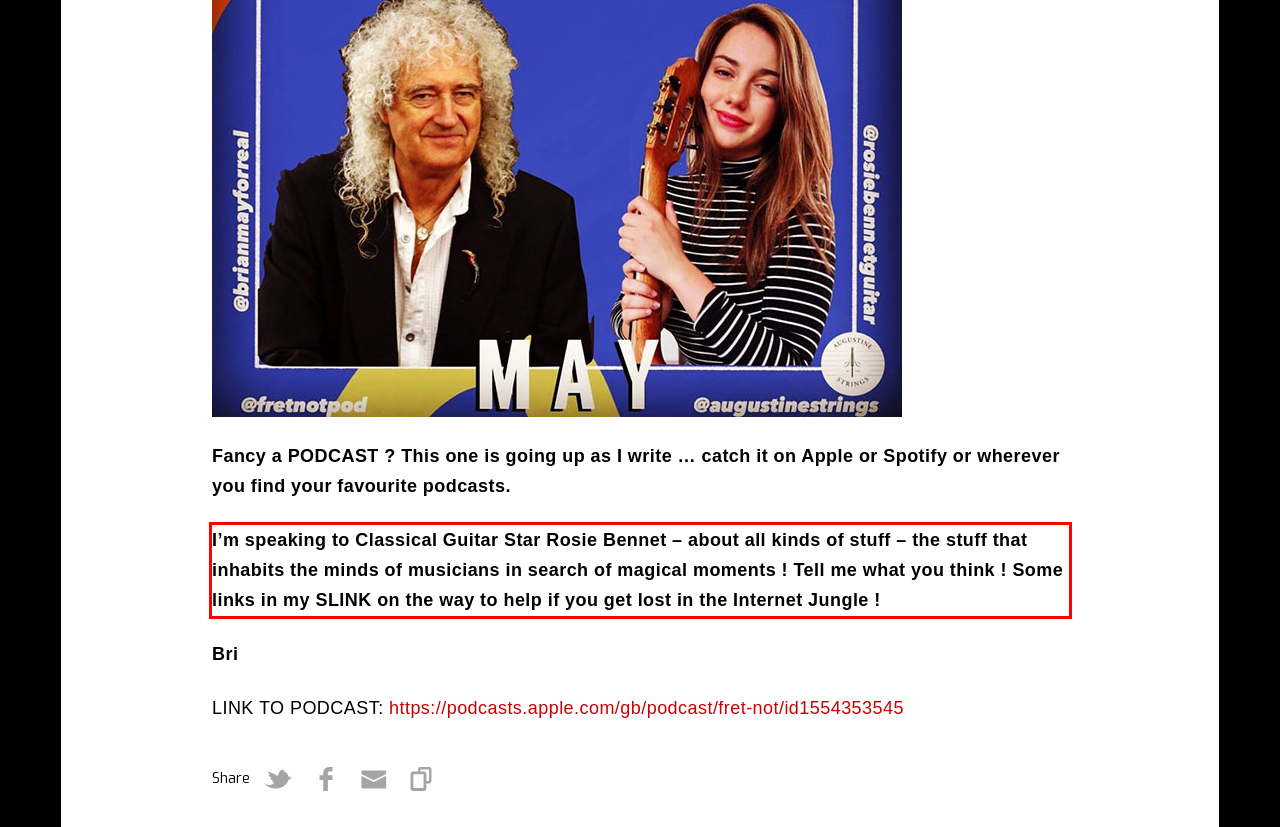You have a screenshot of a webpage with a UI element highlighted by a red bounding box. Use OCR to obtain the text within this highlighted area.

I’m speaking to Classical Guitar Star Rosie Bennet – about all kinds of stuff – the stuff that inhabits the minds of musicians in search of magical moments ! Tell me what you think ! Some links in my SLINK on the way to help if you get lost in the Internet Jungle !